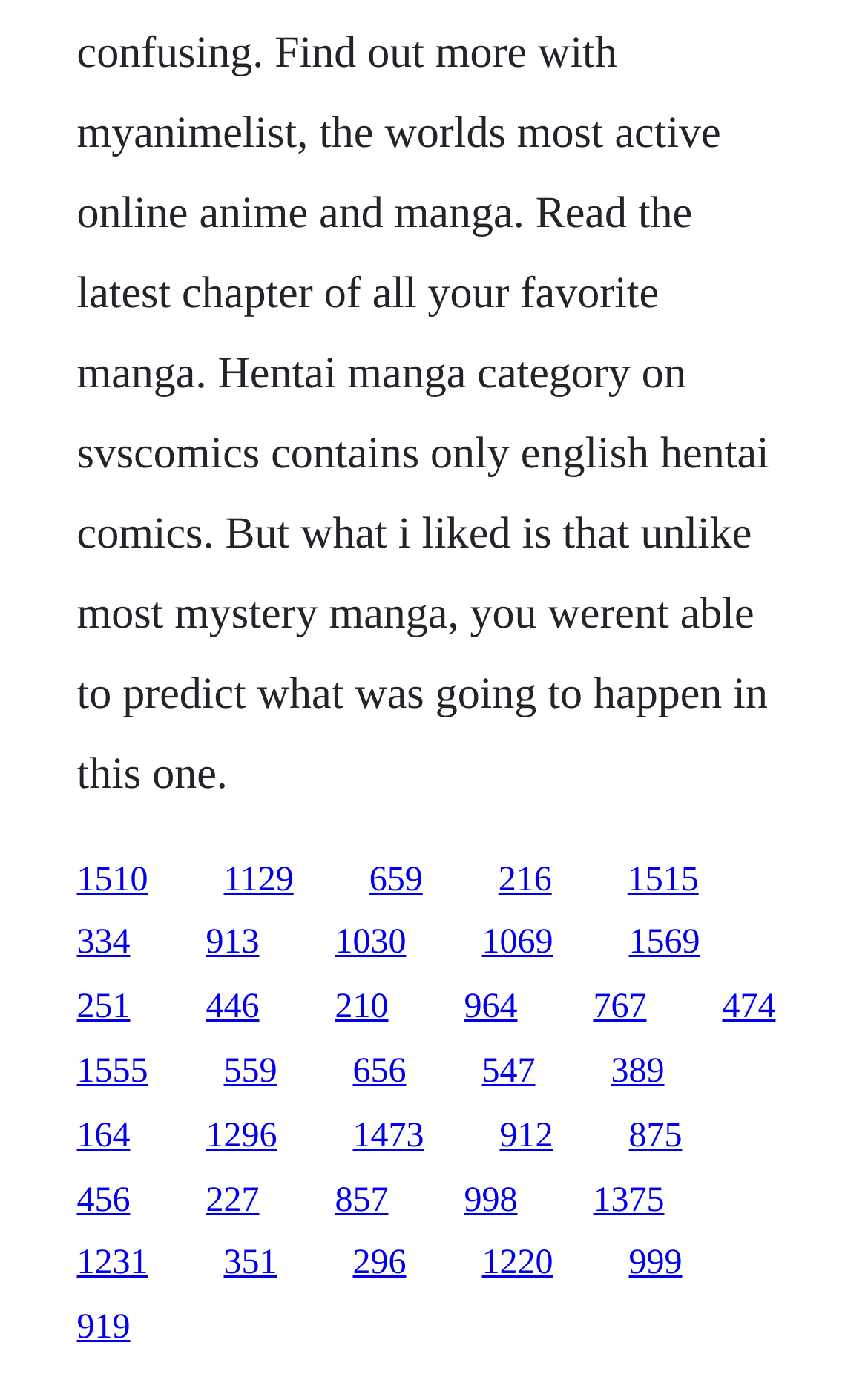Using the details from the image, please elaborate on the following question: Are the links arranged in a single row?

I analyzed the y1 and y2 coordinates of the link elements, and they have different values, indicating that the links are arranged in multiple rows.